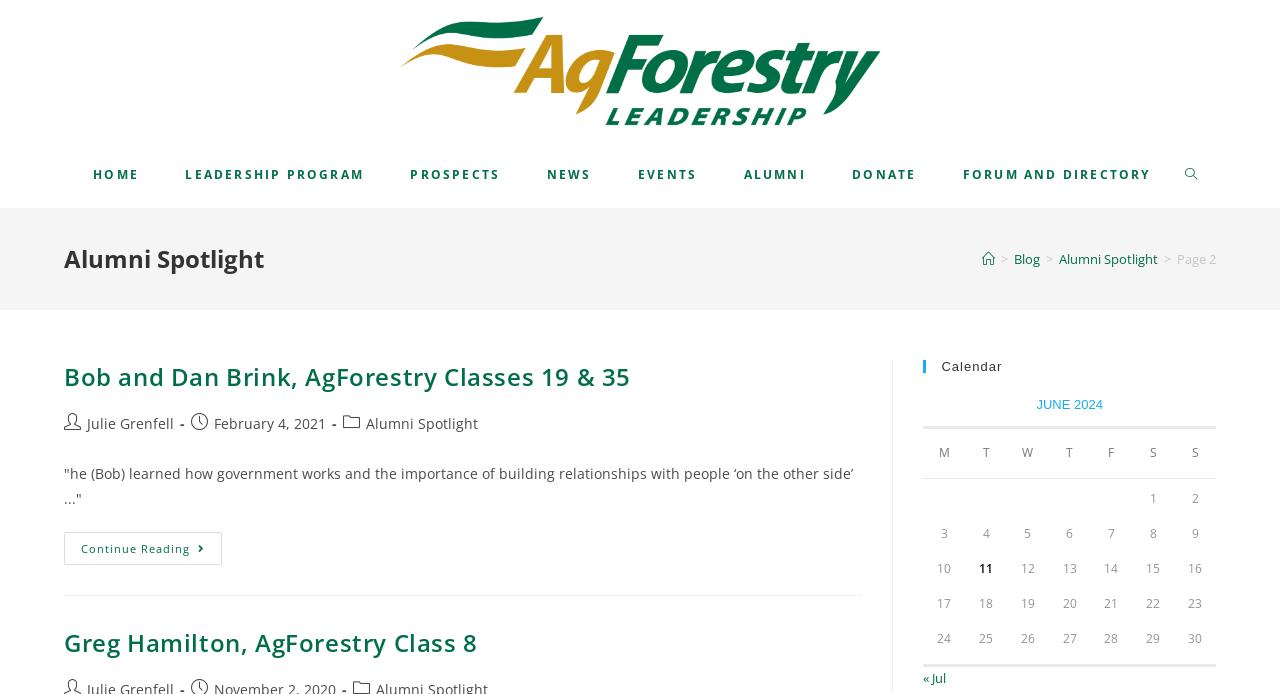What is the date of the second alumni spotlight?
Based on the image, respond with a single word or phrase.

February 4, 2021